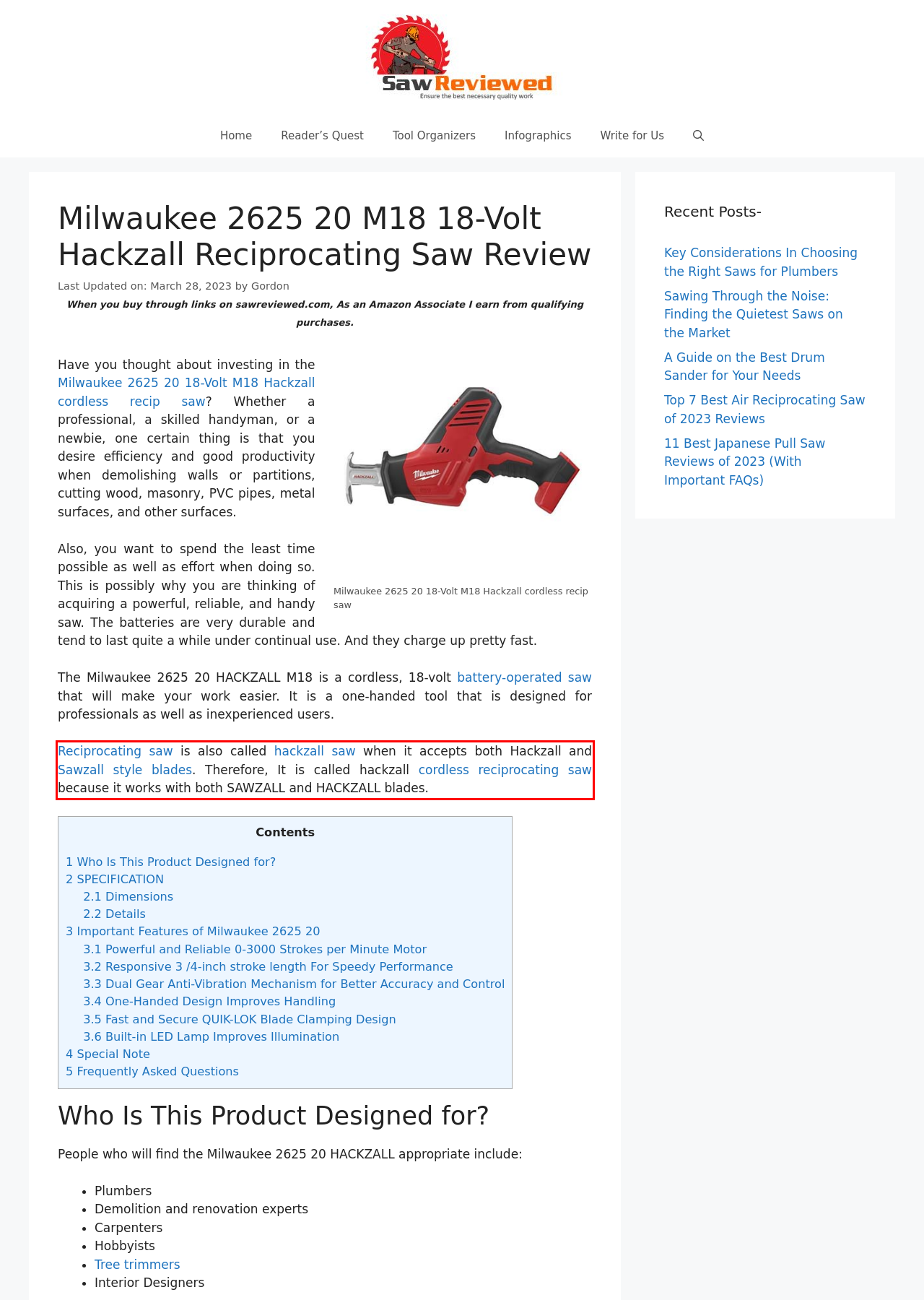Your task is to recognize and extract the text content from the UI element enclosed in the red bounding box on the webpage screenshot.

Reciprocating saw is also called hackzall saw when it accepts both Hackzall and Sawzall style blades. Therefore, It is called hackzall cordless reciprocating saw because it works with both SAWZALL and HACKZALL blades.